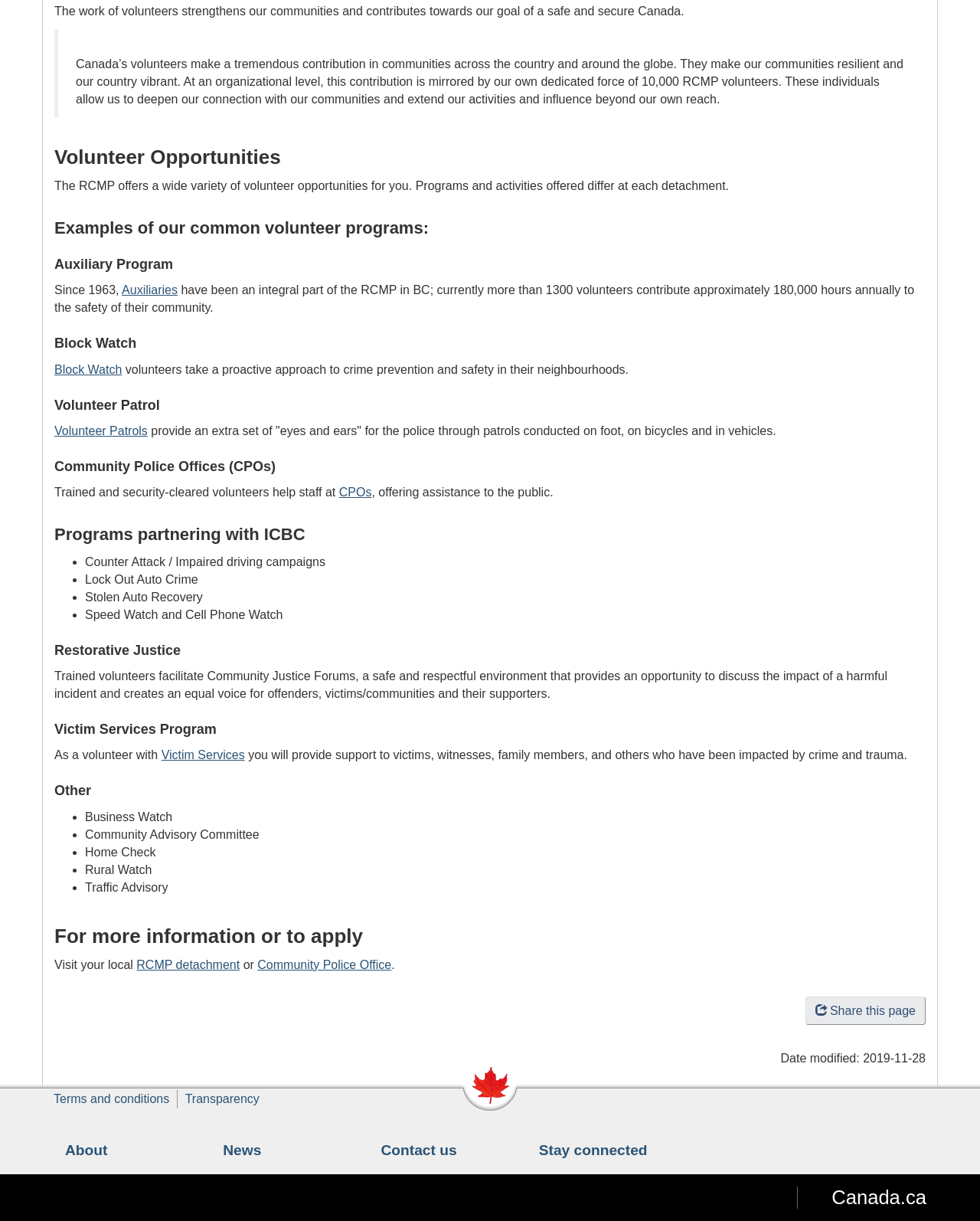For the given element description Canada.ca, determine the bounding box coordinates of the UI element. The coordinates should follow the format (top-left x, top-left y, bottom-right x, bottom-right y) and be within the range of 0 to 1.

[0.813, 0.972, 0.945, 0.99]